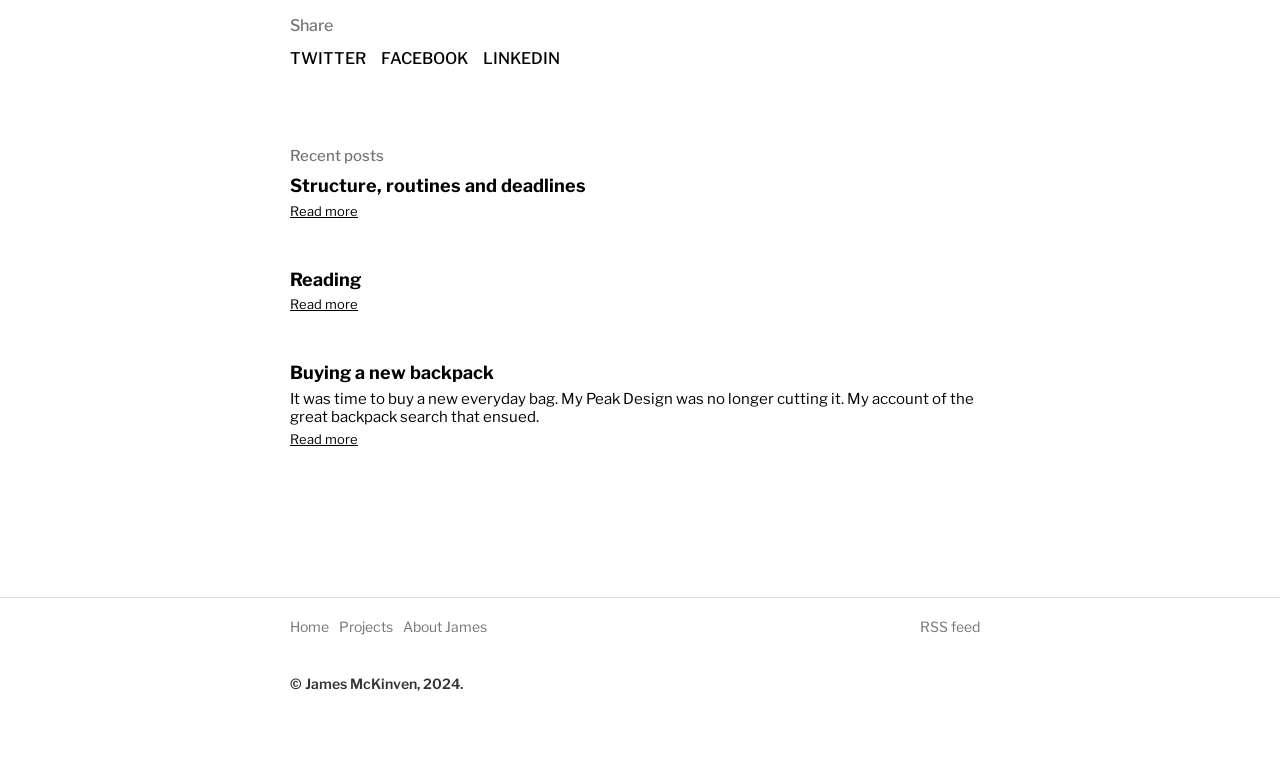From the webpage screenshot, predict the bounding box coordinates (top-left x, top-left y, bottom-right x, bottom-right y) for the UI element described here: Reading Read more

[0.211, 0.343, 0.789, 0.399]